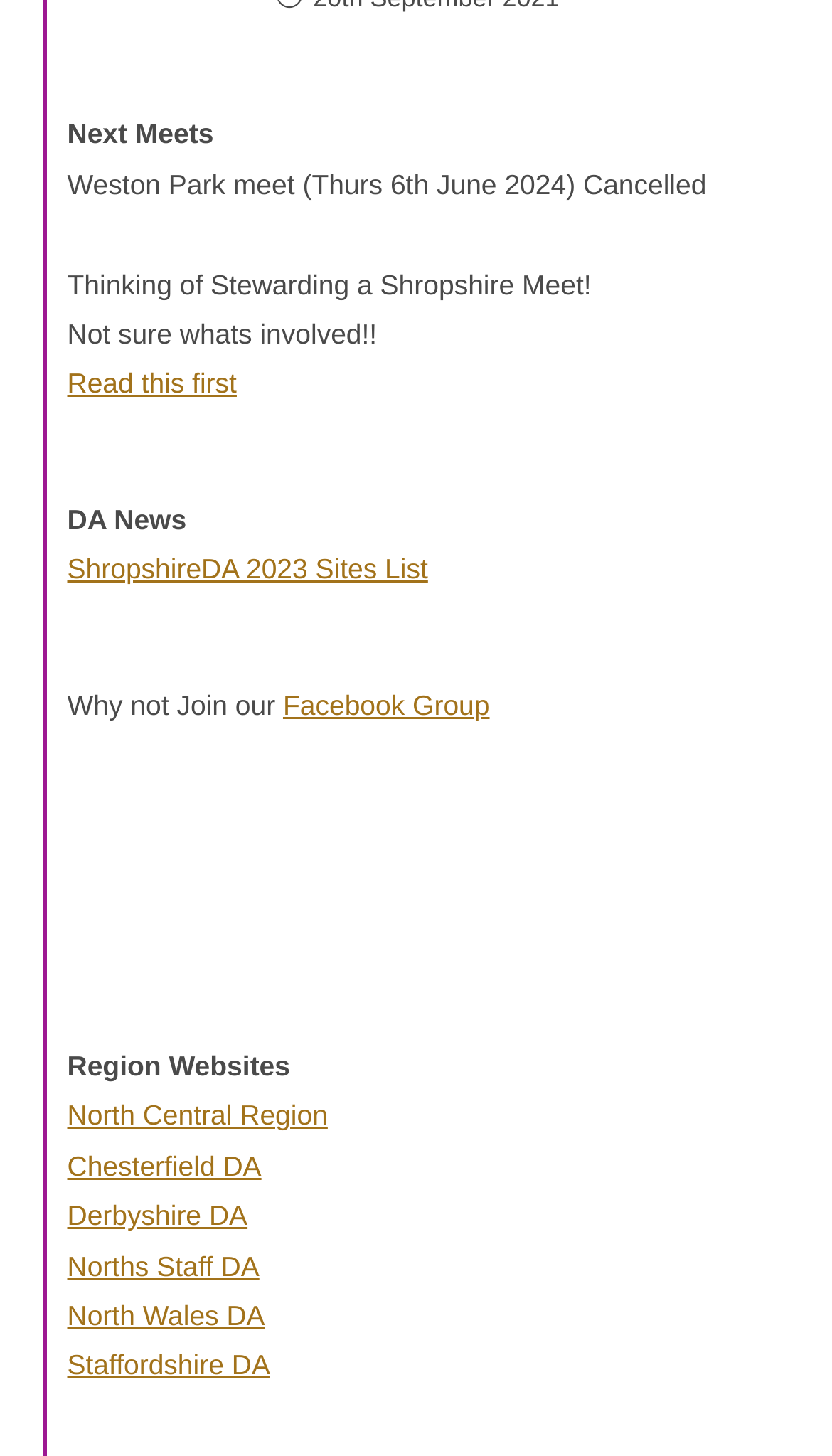Can you find the bounding box coordinates of the area I should click to execute the following instruction: "Join the Facebook Group"?

[0.34, 0.473, 0.588, 0.495]